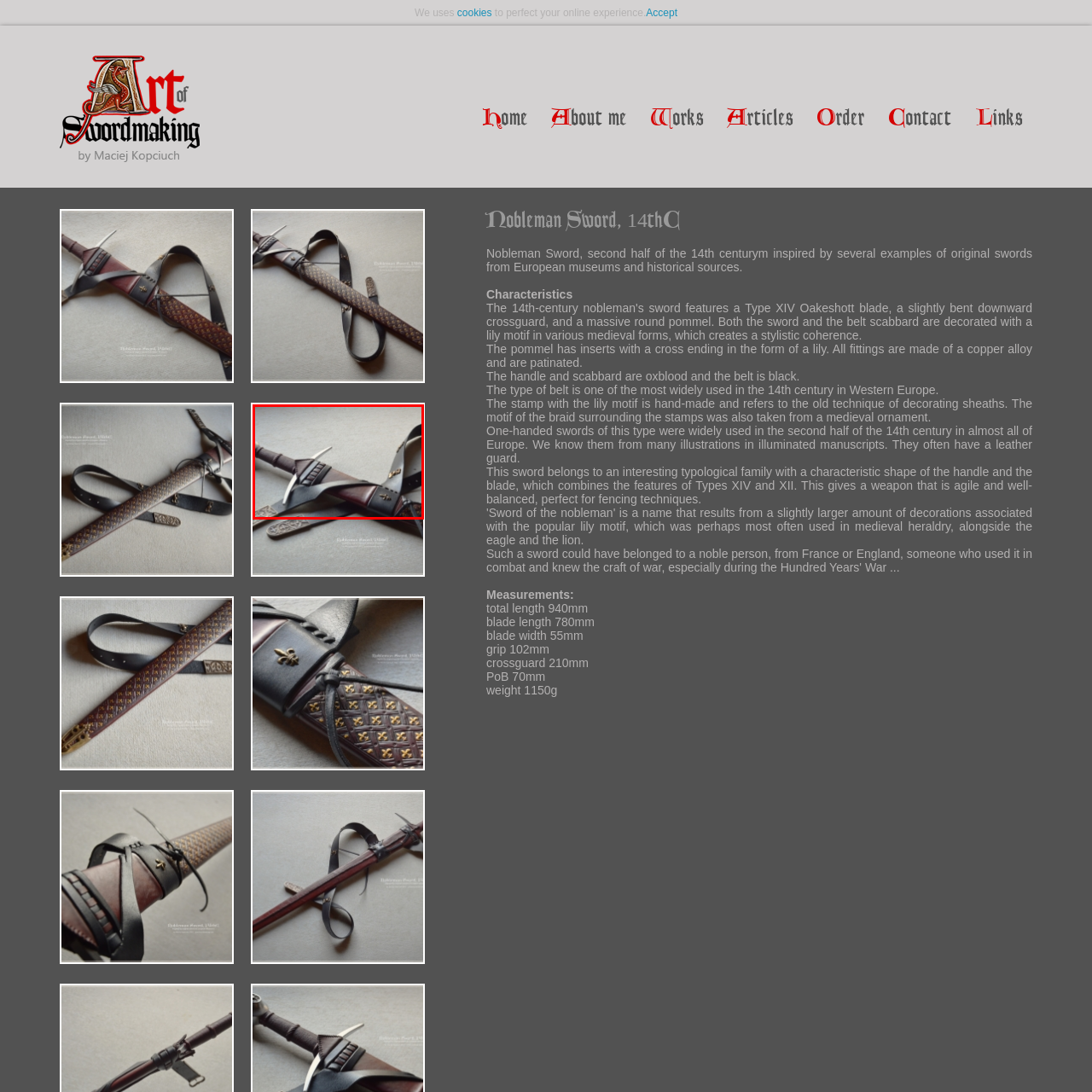Thoroughly describe the scene captured inside the red-bordered image.

This image showcases a beautifully crafted nobleman sword from the second half of the 14th century, displayed artistically with its leather scabbard and belt. The sword features a meticulously designed pommel ending in the form of a lily, indicative of the craftsmanship of the era. The handle is wrapped in oxblood leather, providing a visually rich contrast to the dark leather belt, which is representative of the widely used belt style in Western Europe during this period. The copper alloy fittings display an elegant patina, enhancing the historical authenticity of the piece. Each element of the sword, including its one-handed design and blade shape, reflects the type utilized by nobles and knights of the time, emphasizing its functionality in fencing. This representation highlights the weapon not only as a tool of battle but also as a piece of art steeped in historical significance.